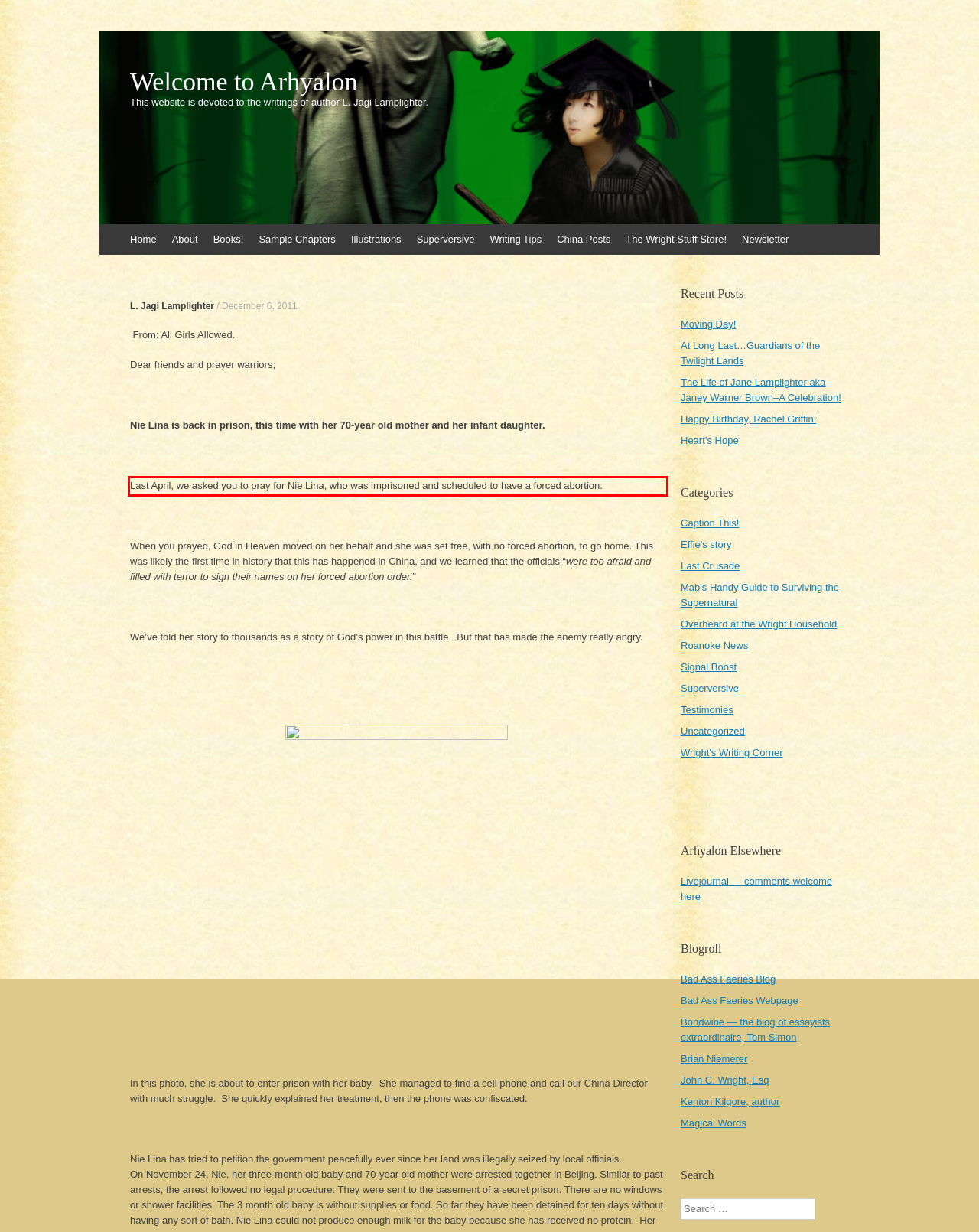Analyze the red bounding box in the provided webpage screenshot and generate the text content contained within.

Last April, we asked you to pray for Nie Lina, who was imprisoned and scheduled to have a forced abortion.